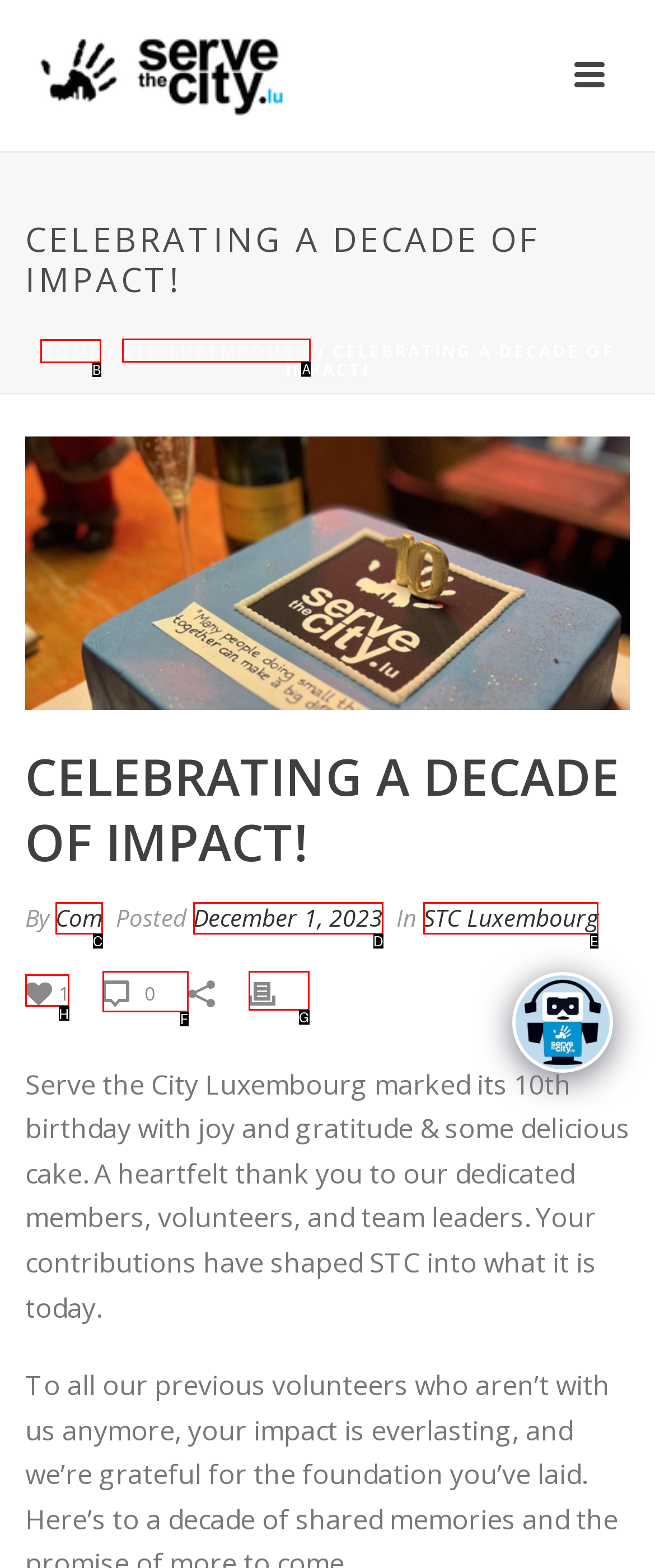Select the right option to accomplish this task: View the STC LUXEMBOURG link. Reply with the letter corresponding to the correct UI element.

A